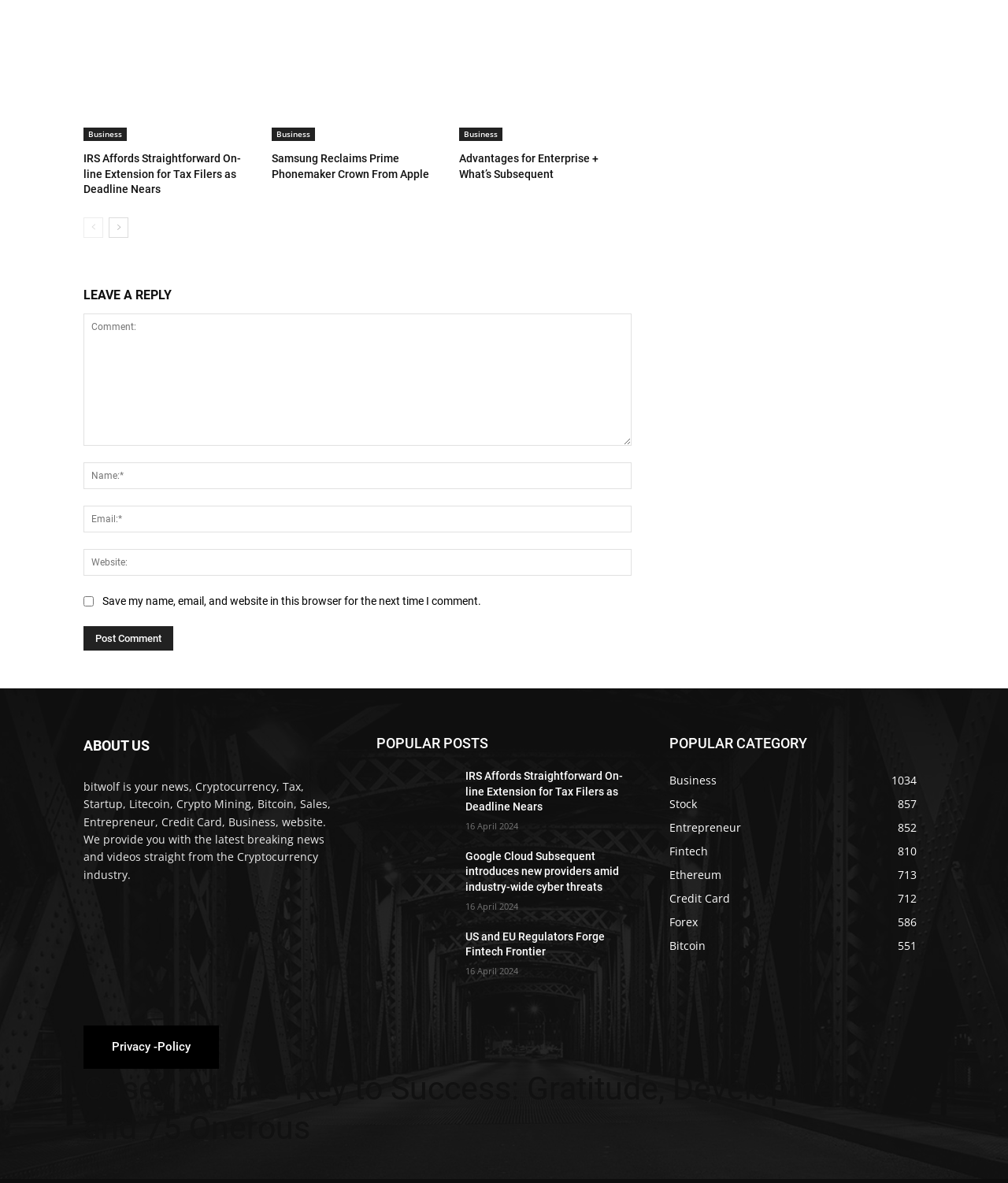Could you provide the bounding box coordinates for the portion of the screen to click to complete this instruction: "Click on the 'ABOUT US' heading"?

[0.083, 0.622, 0.148, 0.634]